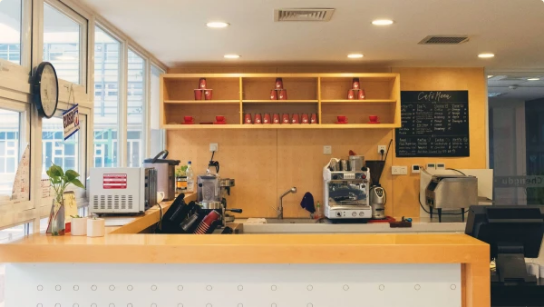Answer the following query with a single word or phrase:
What is mounted on the wall?

A clock and a chalkboard menu